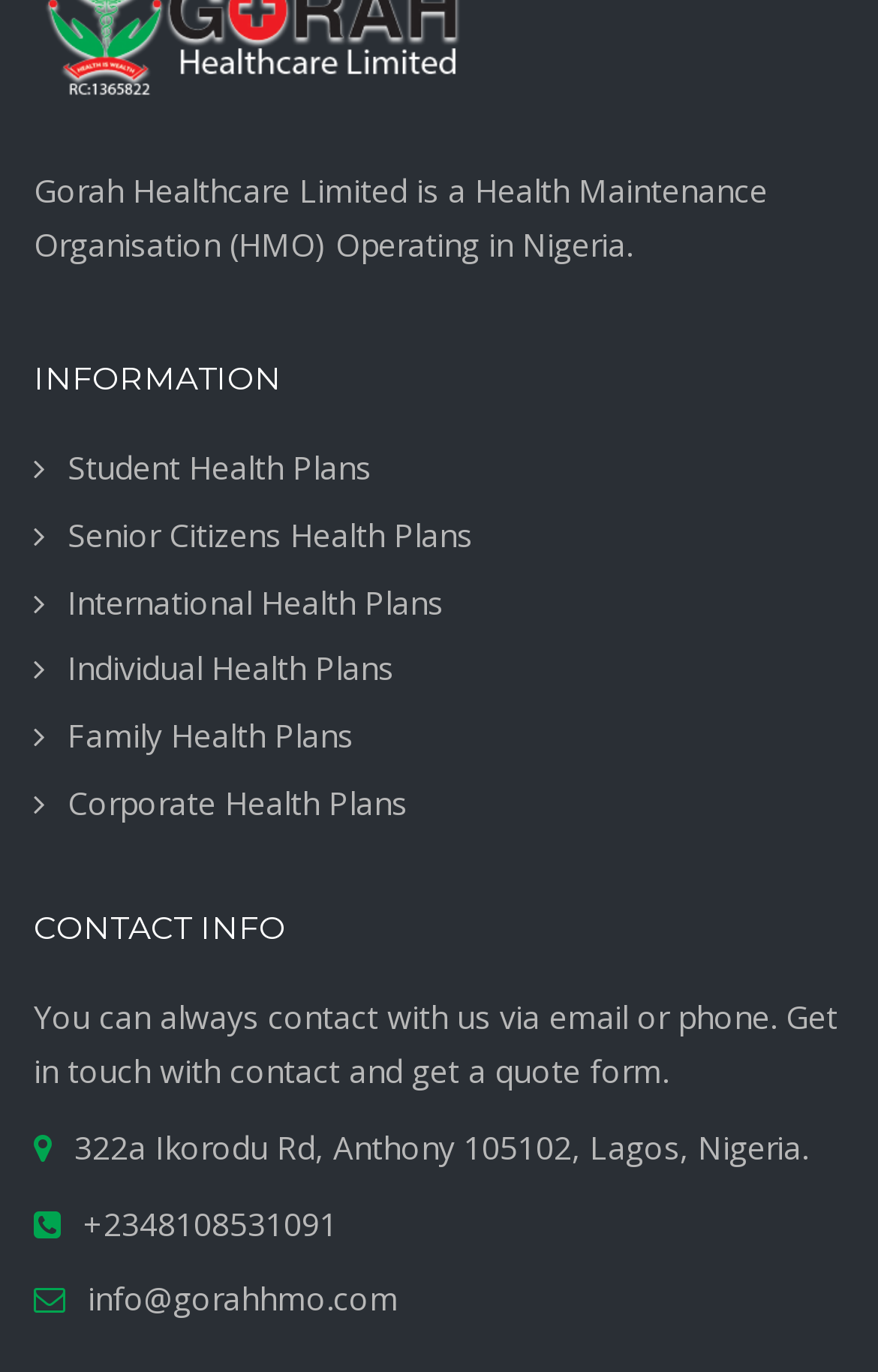Locate the bounding box coordinates for the element described below: "Senior Citizens Health Plans". The coordinates must be four float values between 0 and 1, formatted as [left, top, right, bottom].

[0.038, 0.374, 0.538, 0.405]